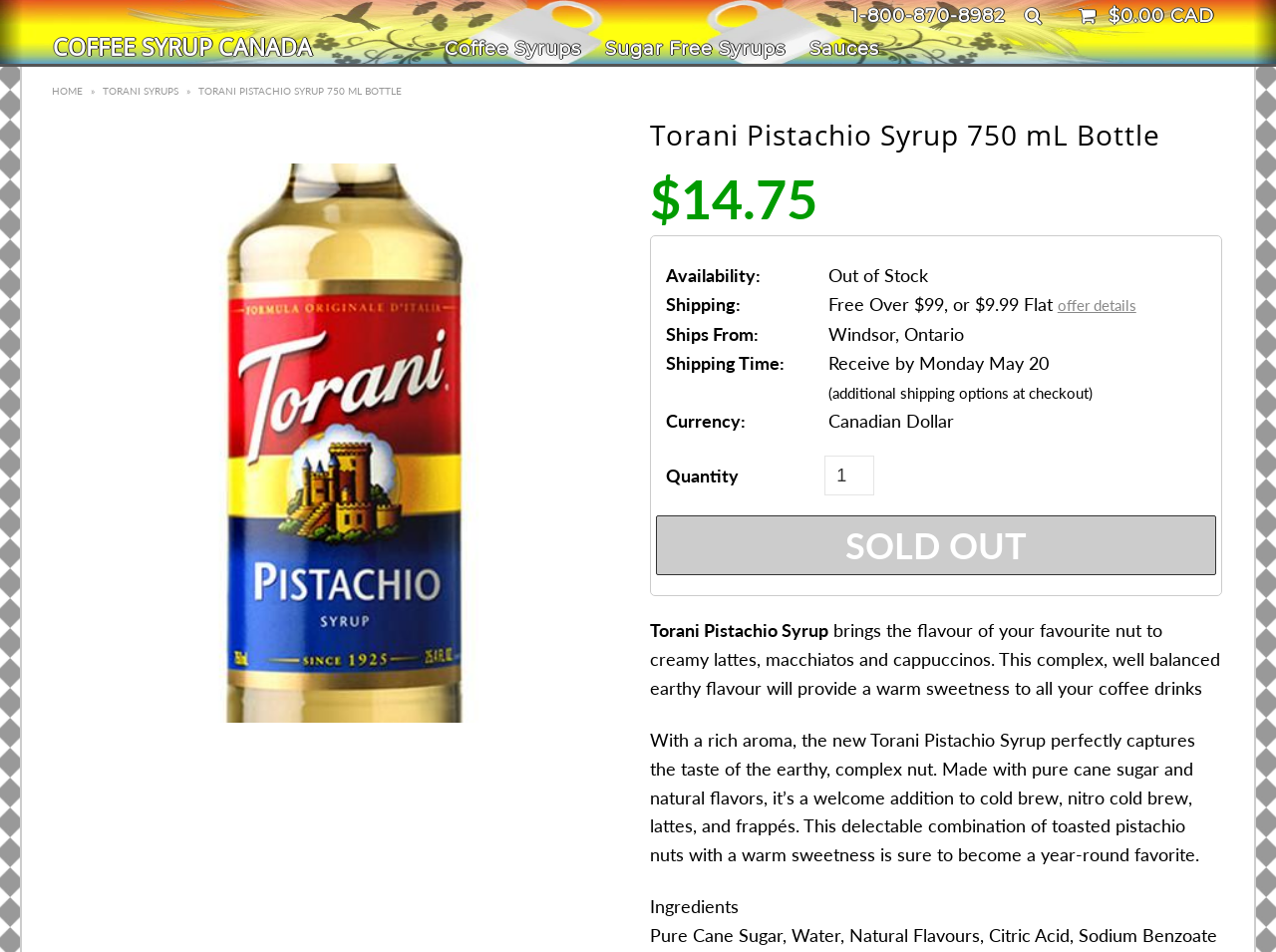Answer this question in one word or a short phrase: What is the price of Torani Pistachio Syrup?

$14.75